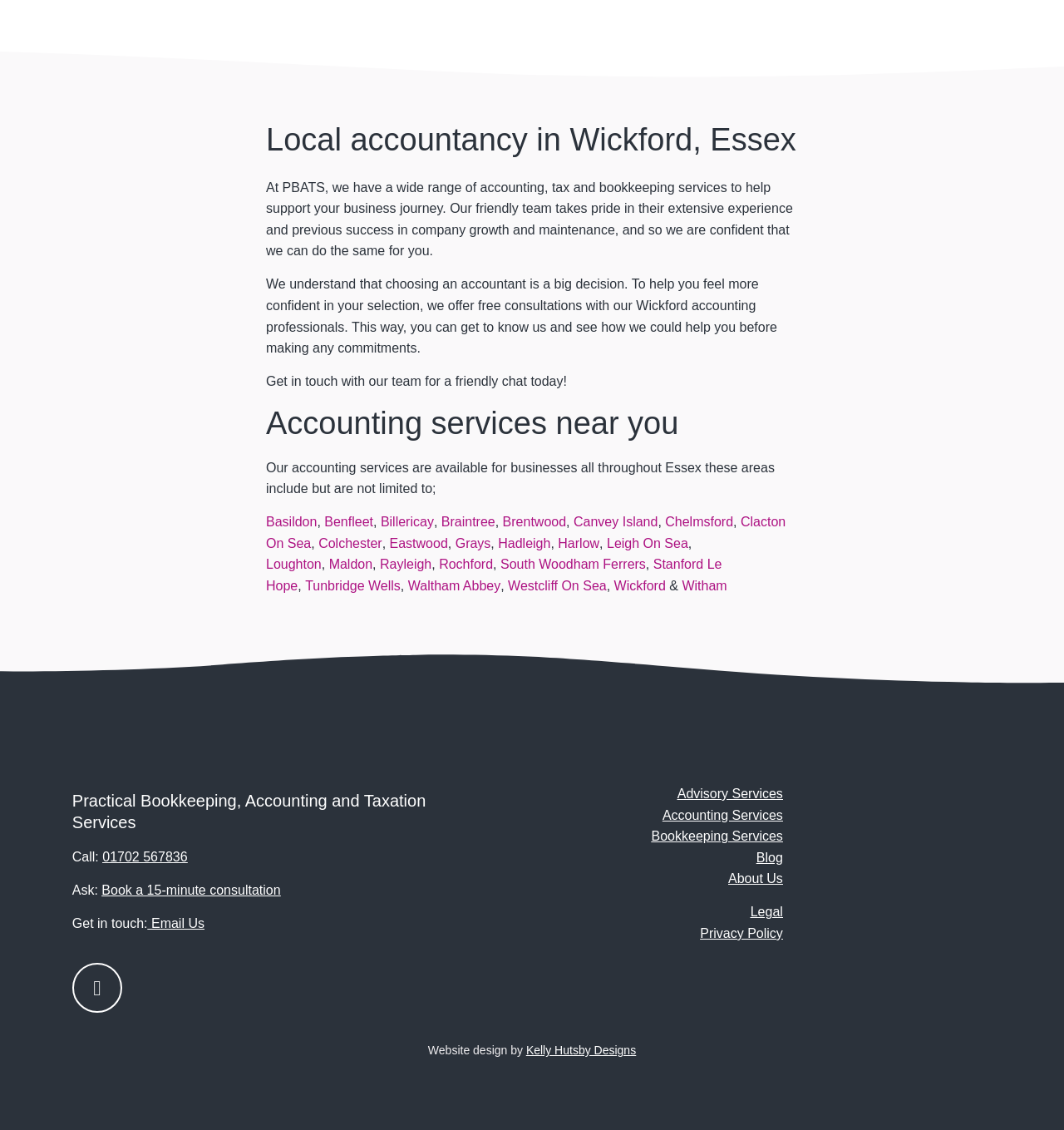Please find the bounding box coordinates of the element that needs to be clicked to perform the following instruction: "Learn more about accounting services near you". The bounding box coordinates should be four float numbers between 0 and 1, represented as [left, top, right, bottom].

[0.25, 0.358, 0.75, 0.393]